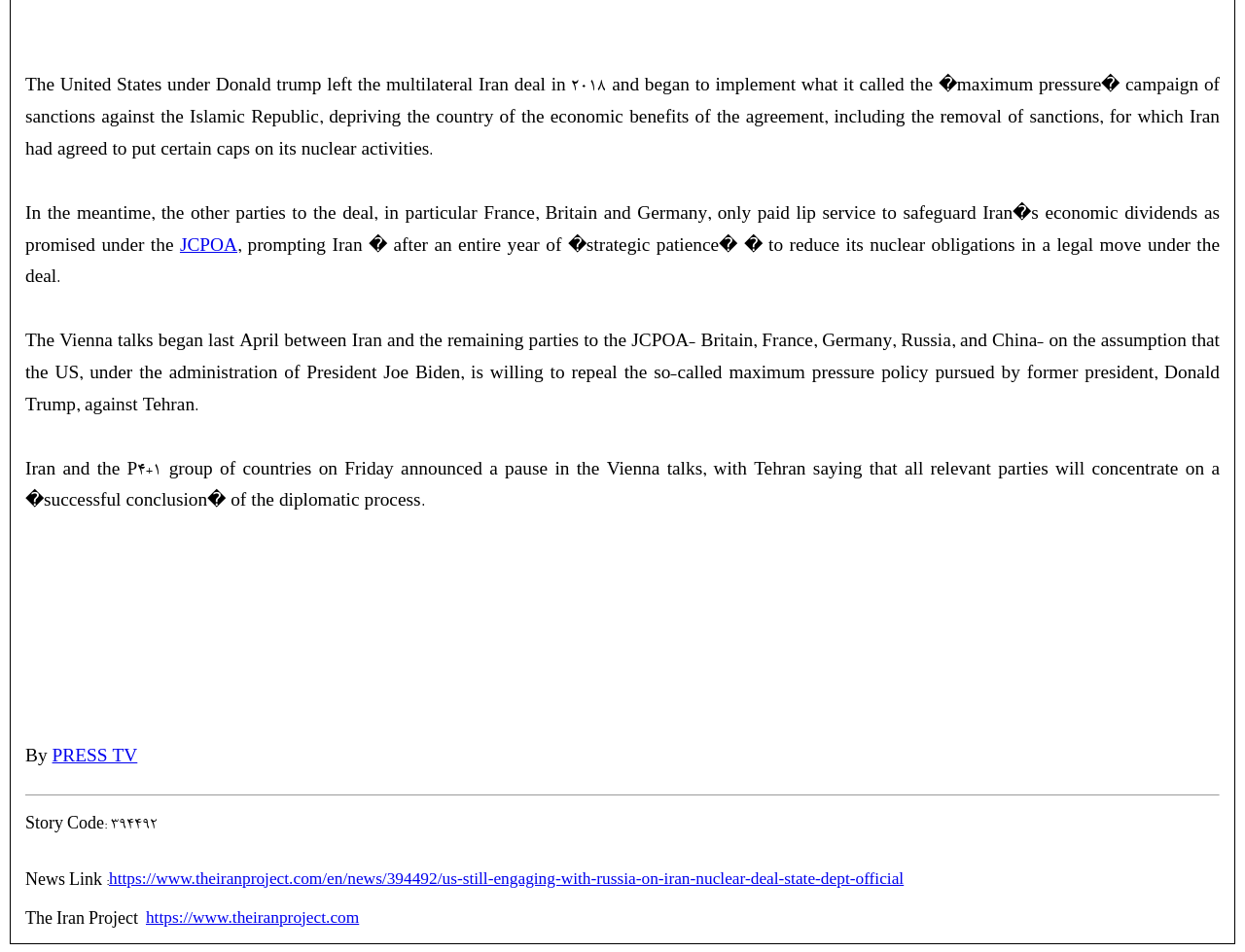Respond to the following query with just one word or a short phrase: 
What is the topic of the article?

Iran nuclear deal